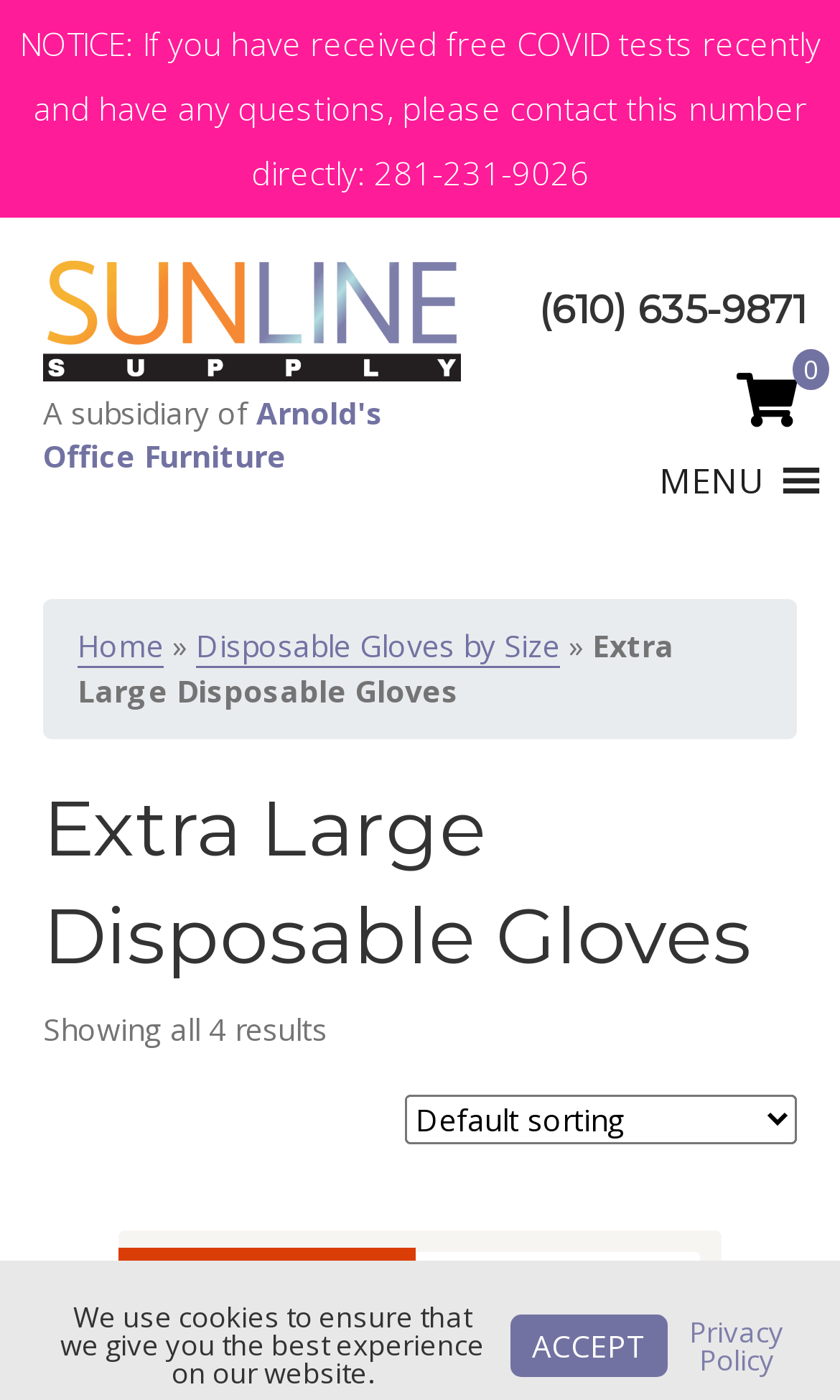Give a detailed account of the webpage, highlighting key information.

The webpage is about bulk extra-large disposable gloves, specifically XL gloves from FDA-certified vendors. At the top, there is a notice about COVID tests with a contact number. Below the notice, there is a logo of Sunline Supply Home, which is a link, accompanied by a text "A subsidiary of" and a link to Arnold's Office Furniture. On the top-right corner, there is a phone number and a cart icon with a number "0" inside.

The main menu is located on the top-right side, with a button labeled "MENU" that expands to show several links, including "Home", "Disposable Gloves by Size", and "Extra Large Disposable Gloves". Below the menu, there is a header section with a heading "Extra Large Disposable Gloves" and a subheading "Showing all 4 results". 

On the left side, there is a section with a combobox labeled "Shop order" that allows users to sort the results. The main content of the webpage is not explicitly described in the accessibility tree, but it likely contains a list of XL disposable gloves for sale.

At the bottom of the webpage, there is a message about cookies and a link to accept them, as well as a link to the Privacy Policy.